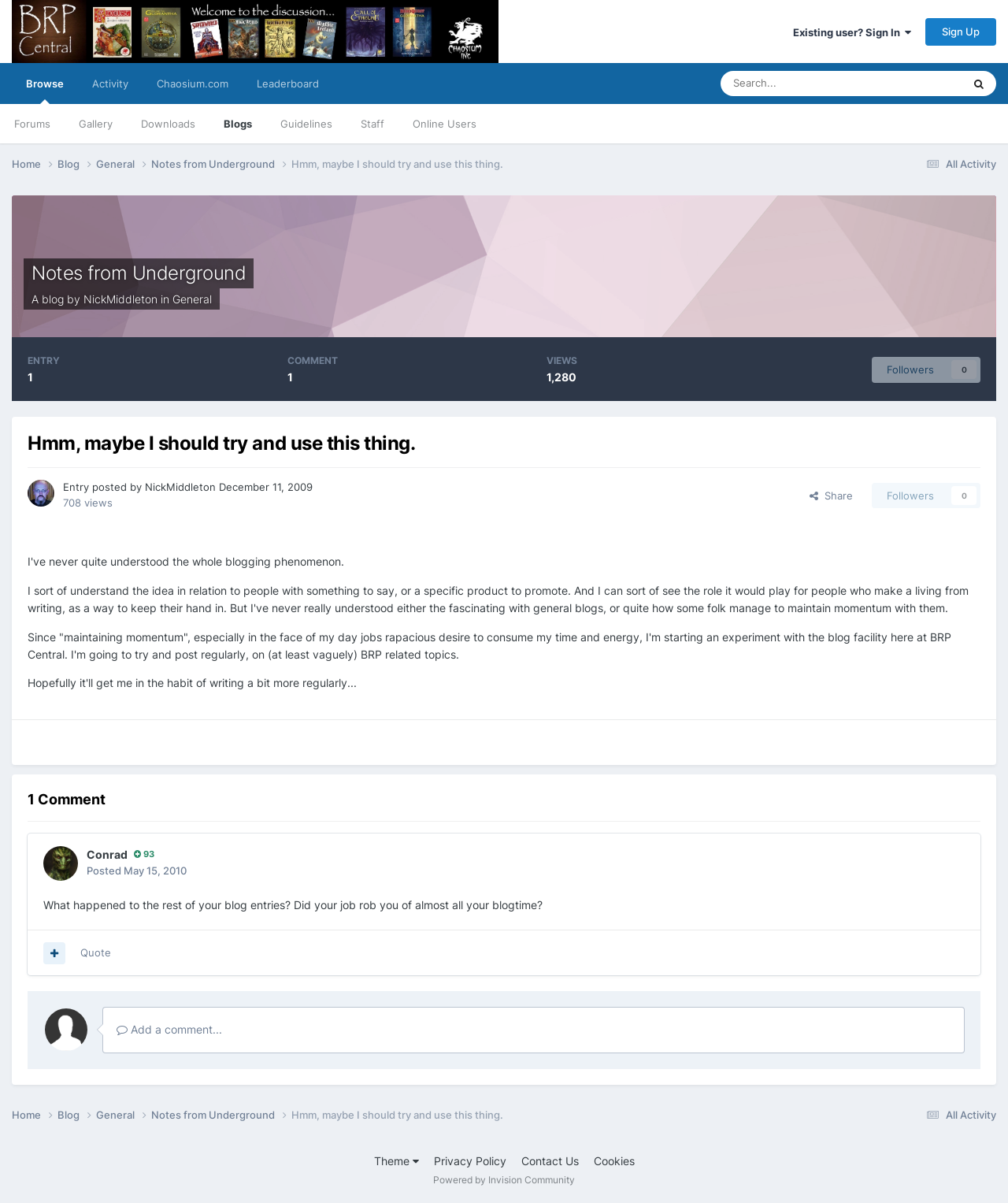Please give a concise answer to this question using a single word or phrase: 
How many followers does the blog have?

0